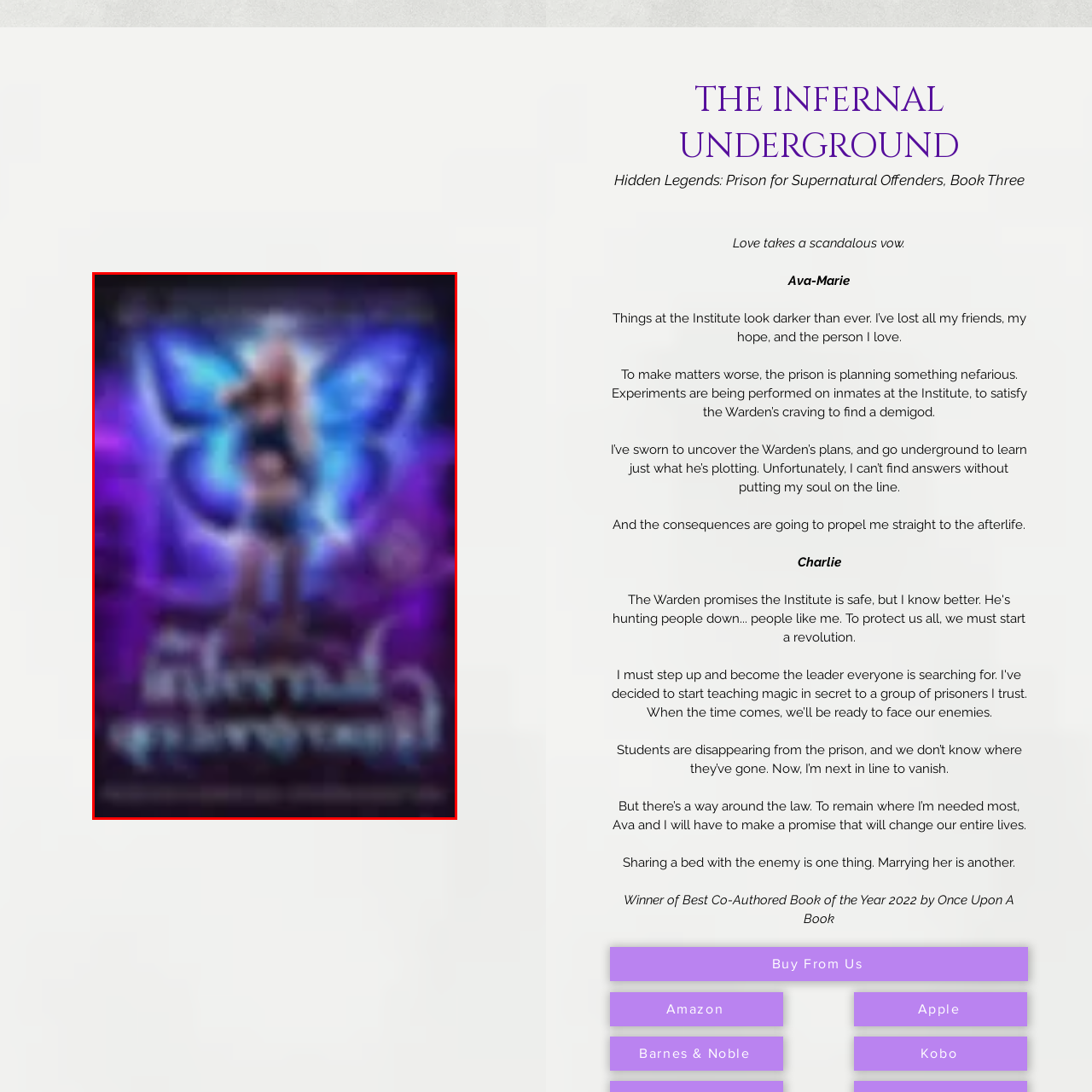Focus on the section marked by the red bounding box and reply with a single word or phrase: What is the title of the book series?

Hidden Legends